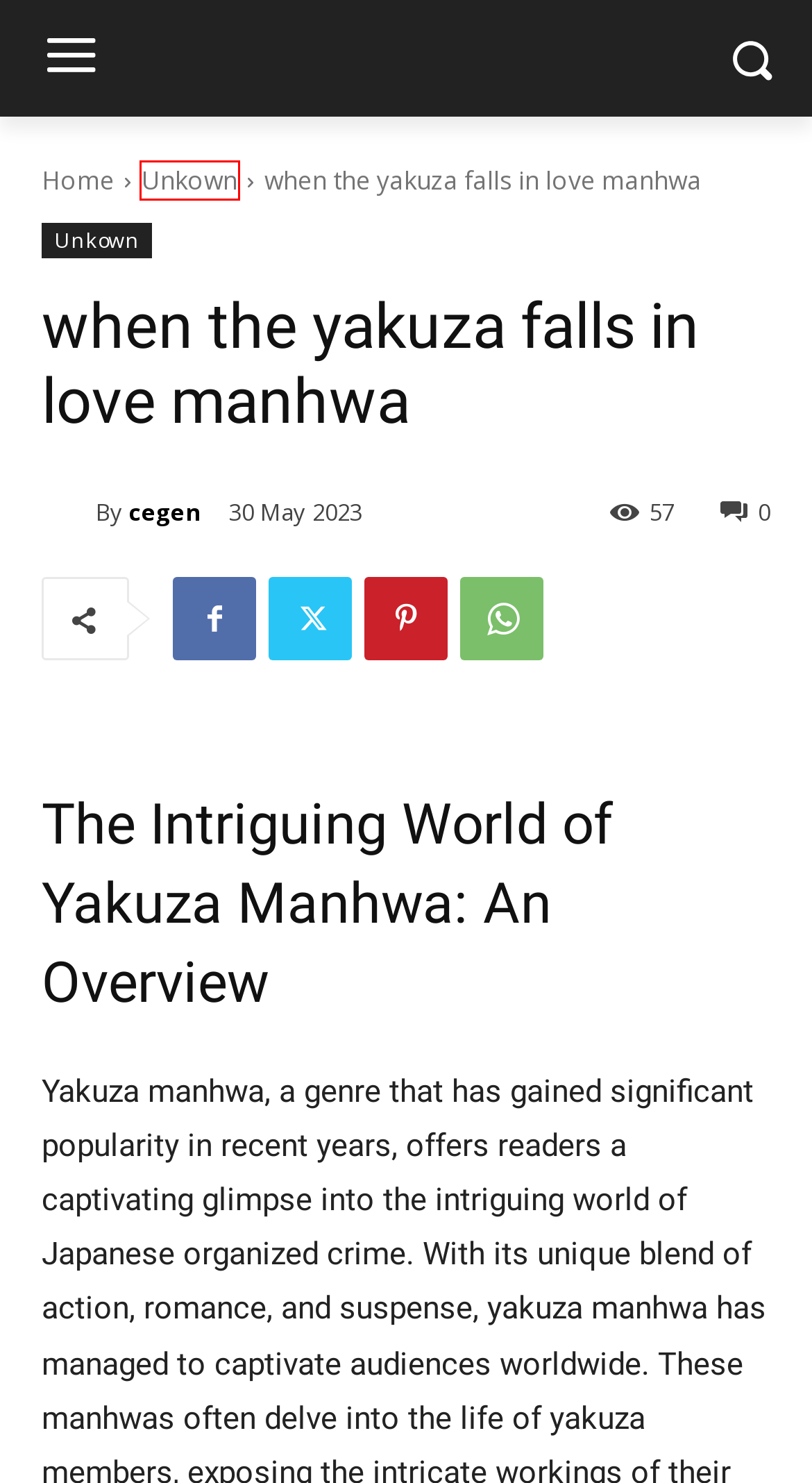You are given a webpage screenshot where a red bounding box highlights an element. Determine the most fitting webpage description for the new page that loads after clicking the element within the red bounding box. Here are the candidates:
A. cegen - cegen.org
B. Digital Marketing - cegen.org
C. Business - cegen.org
D. How Do I Know If My Family Needs Therapy? - cegen.org
E. Information - cegen.org
F. Home - cegen.org
G. Unkown - cegen.org
H. News - cegen.org

G